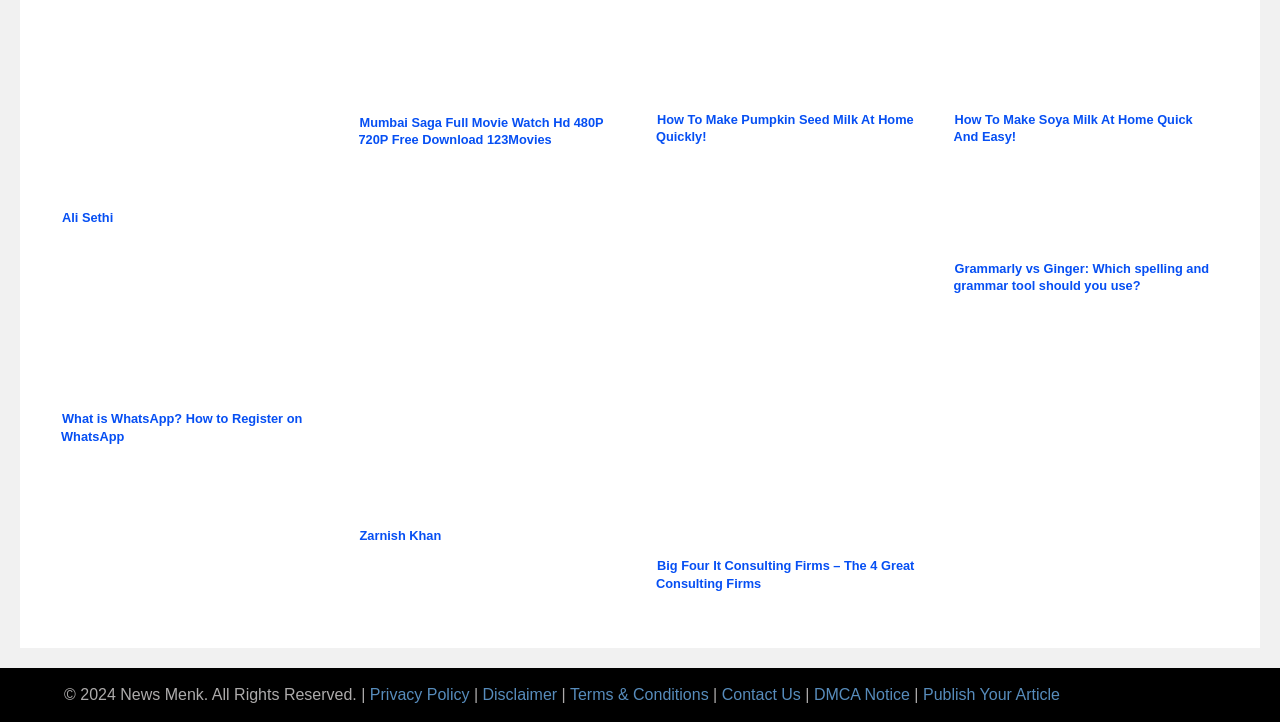Please respond in a single word or phrase: 
What is the name of the person mentioned in the first heading?

Ali Sethi